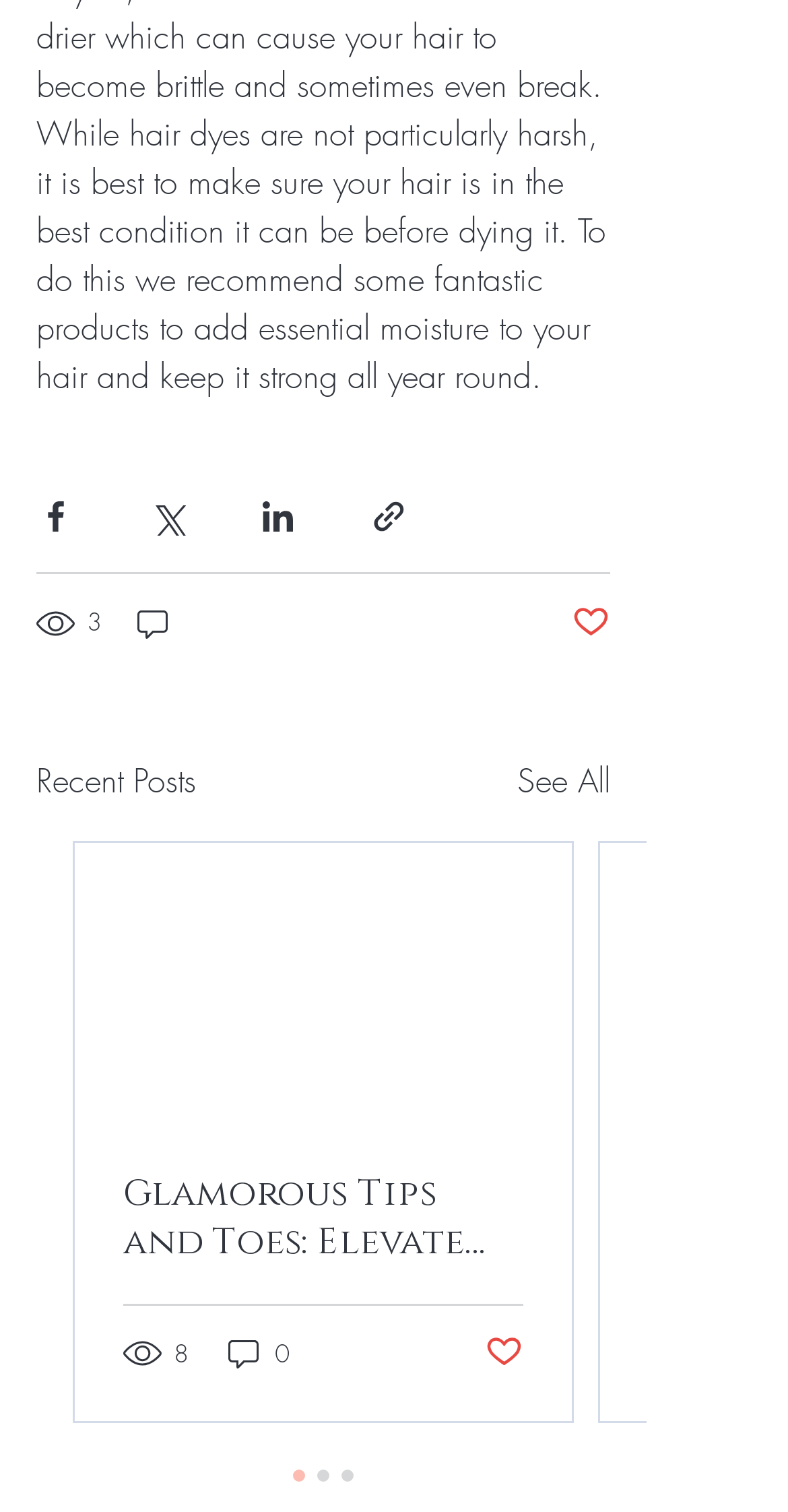Please give a succinct answer to the question in one word or phrase:
How many views does the first post have?

3 views